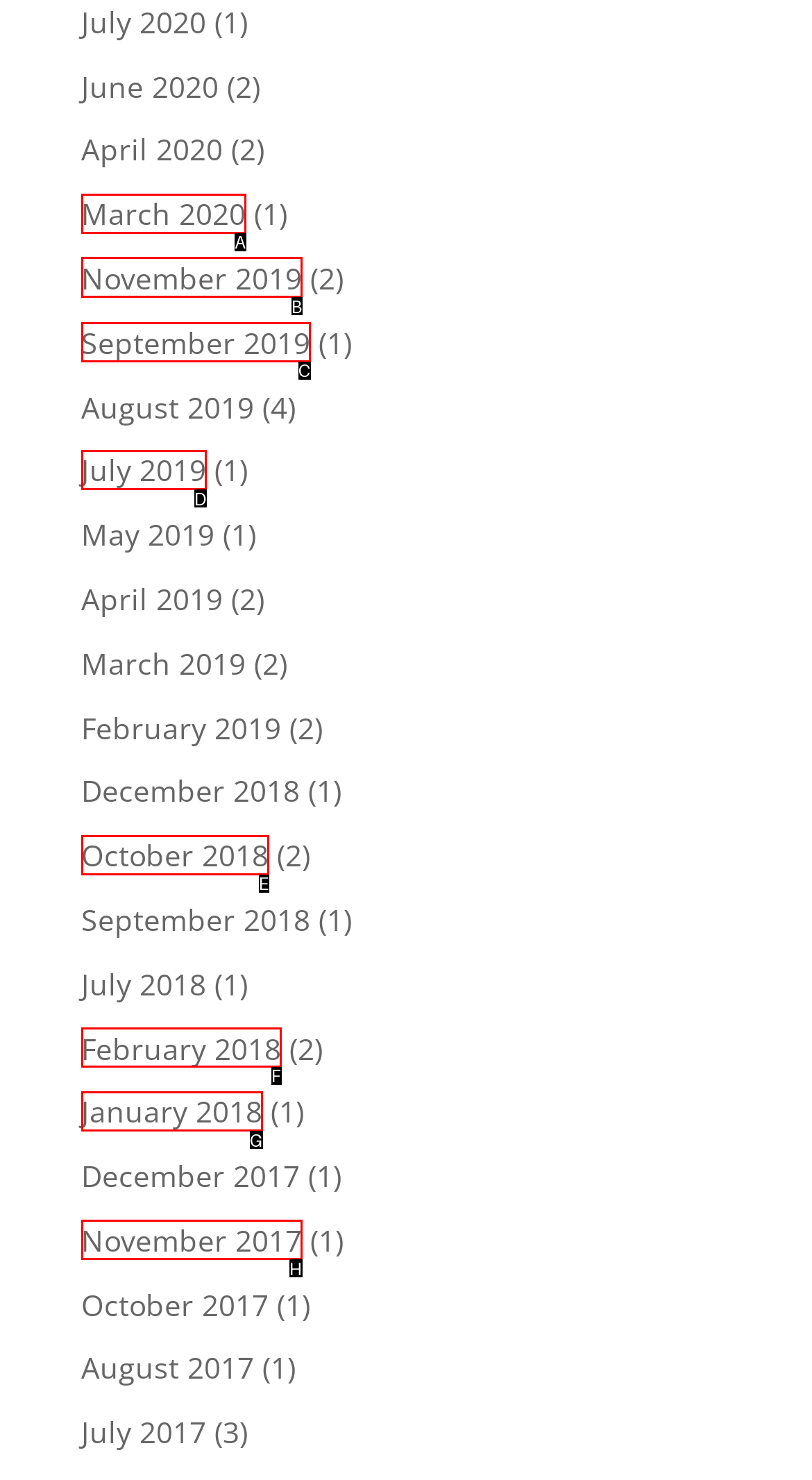Determine which HTML element should be clicked to carry out the following task: View November 2019 Respond with the letter of the appropriate option.

B